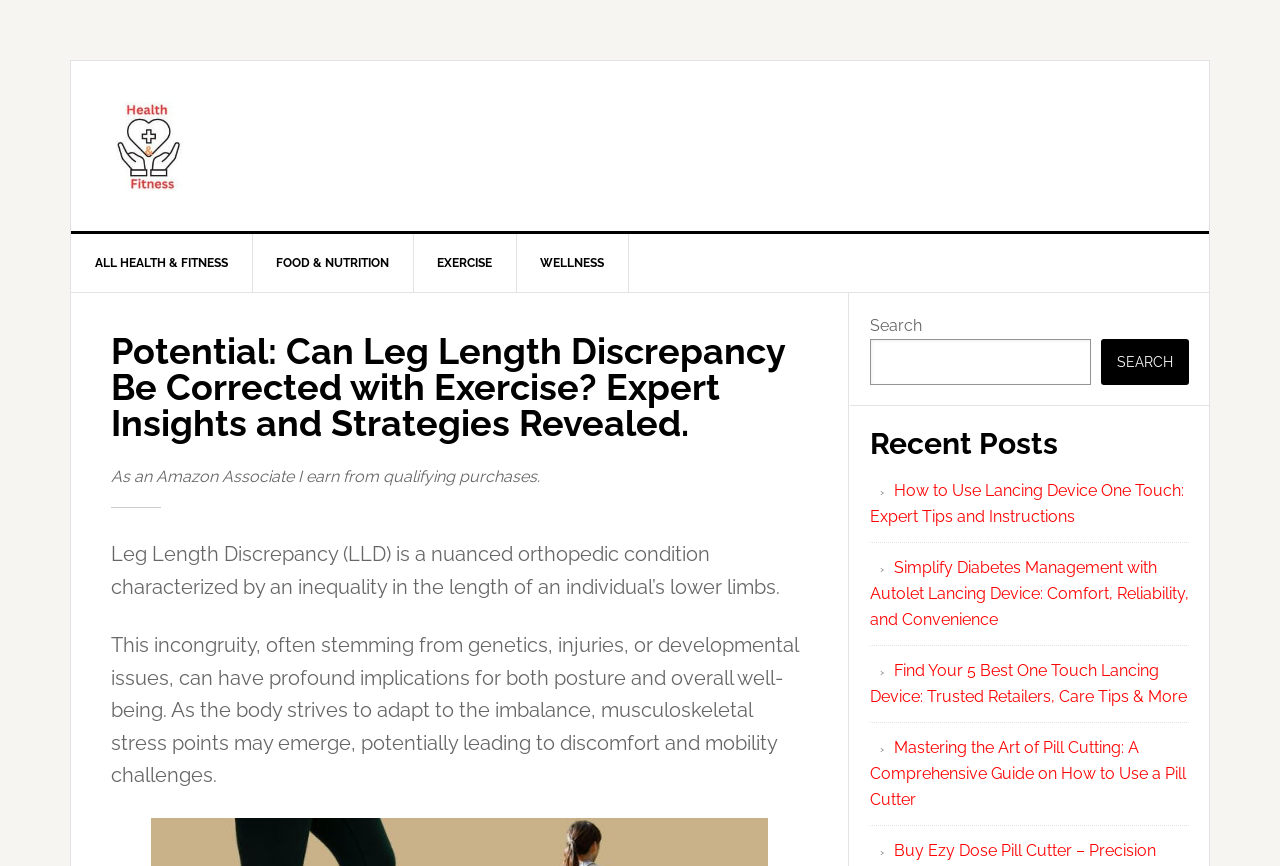What is the purpose of the 'Skip to' links? Please answer the question using a single word or phrase based on the image.

Accessibility navigation